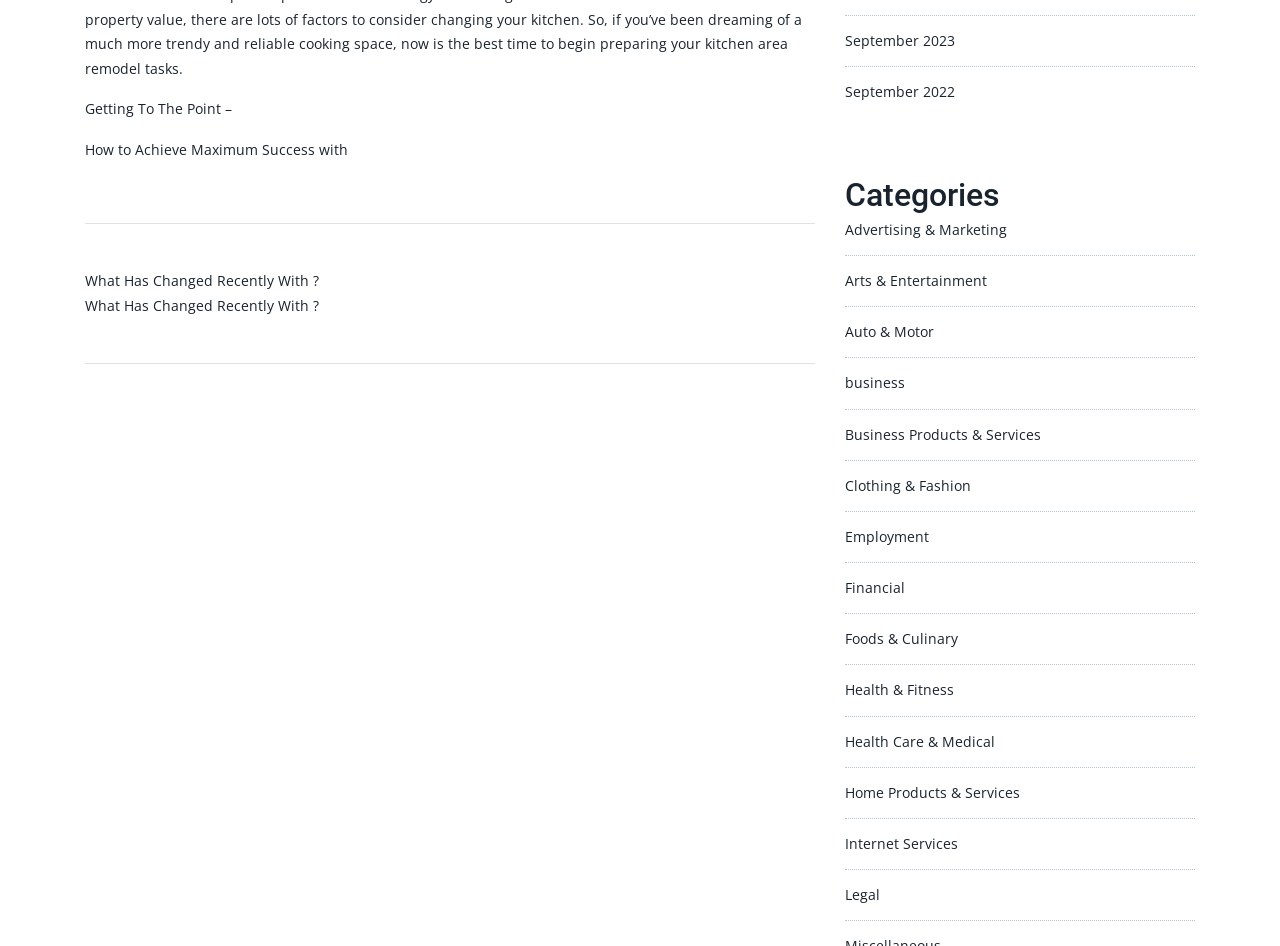Please provide a one-word or short phrase answer to the question:
What is the month of the link 'September 2023'?

September